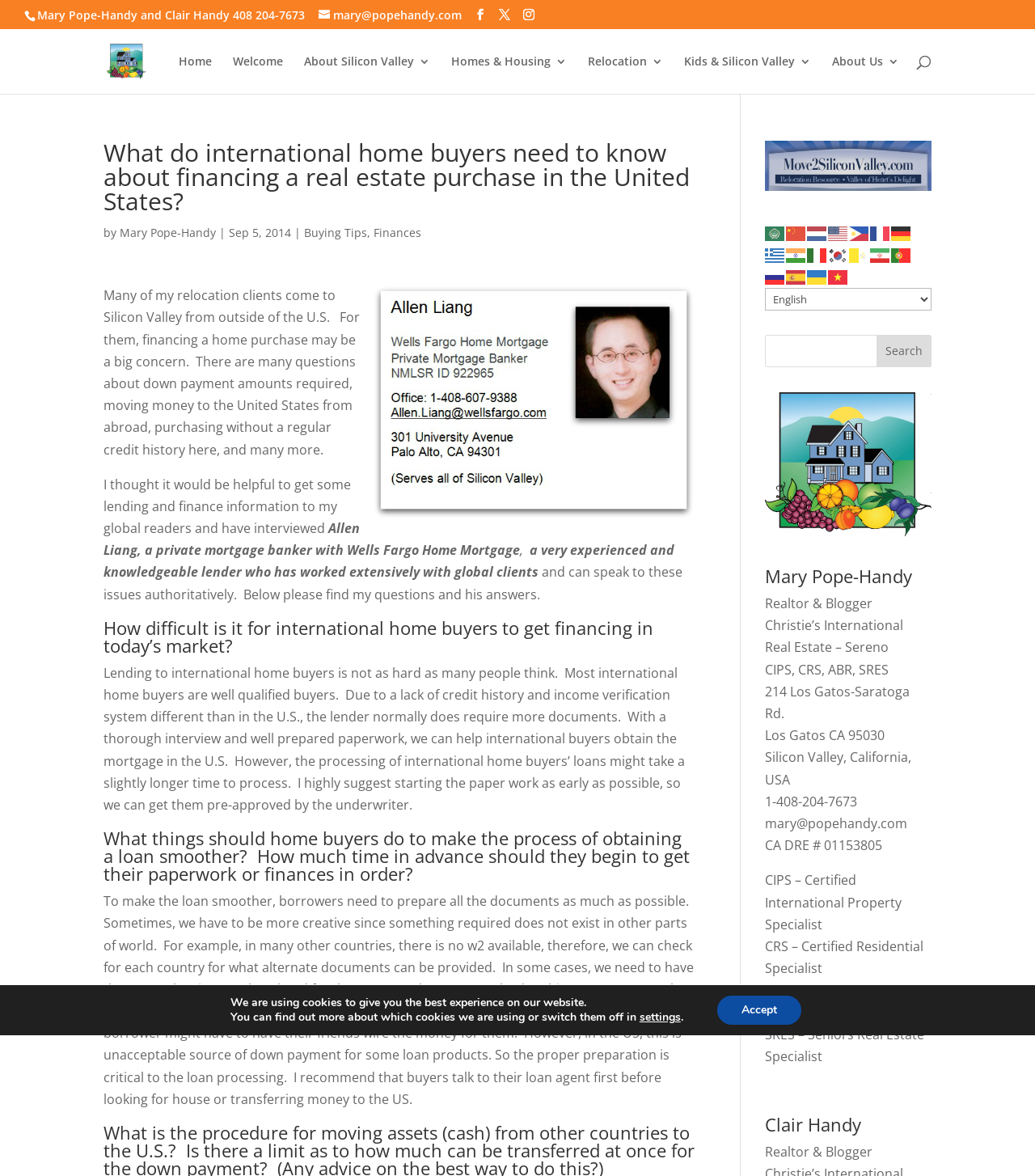What is the recommended action for international home buyers?
Could you answer the question in a detailed manner, providing as much information as possible?

According to the article, international home buyers should talk to a loan agent first before looking for a house or transferring money to the US, as indicated by the text 'I recommend that buyers talk to their loan agent first before looking for house or transferring money to the US'.